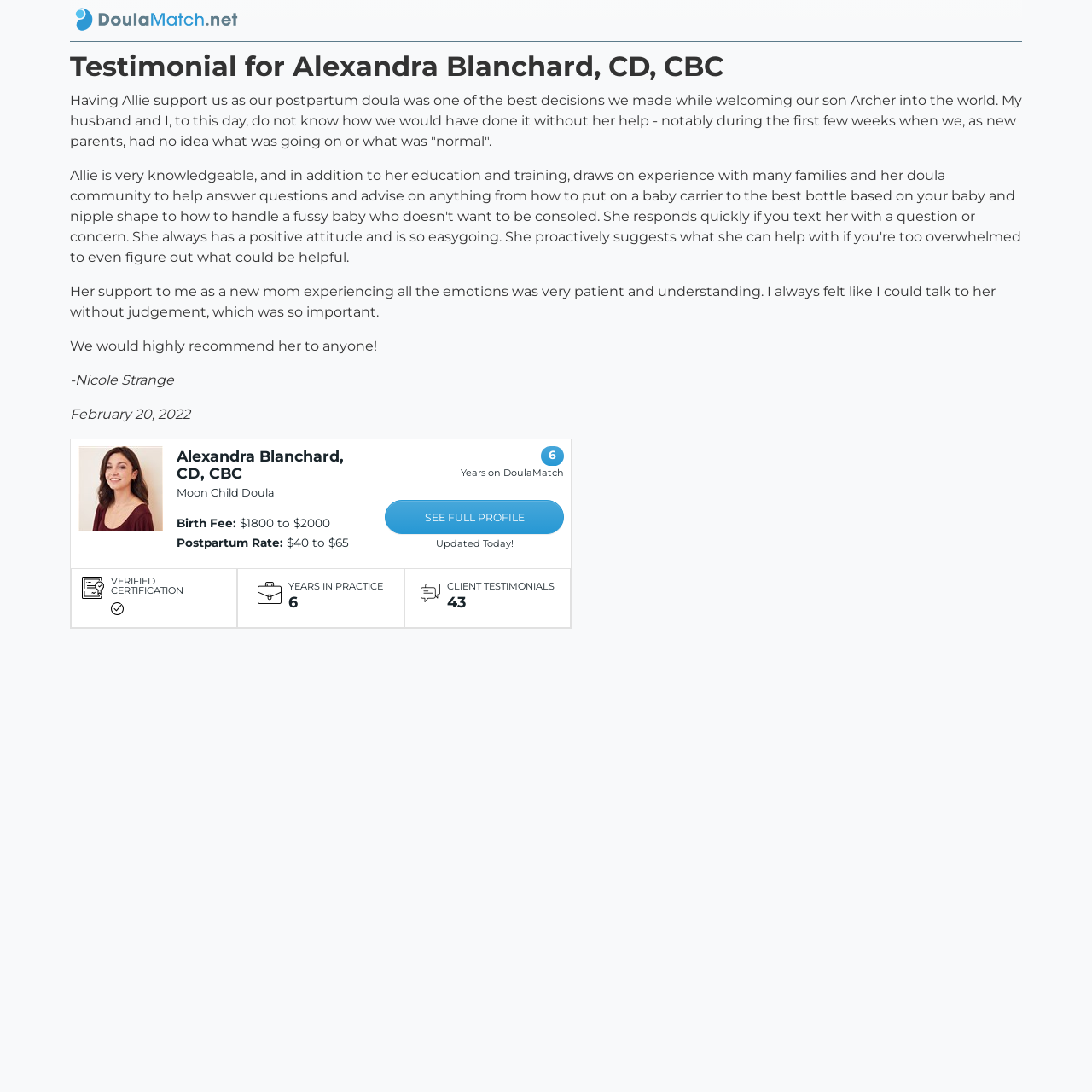Based on the element description Alexandra Blanchard, CD, CBC, identify the bounding box of the UI element in the given webpage screenshot. The coordinates should be in the format (top-left x, top-left y, bottom-right x, bottom-right y) and must be between 0 and 1.

[0.162, 0.409, 0.315, 0.441]